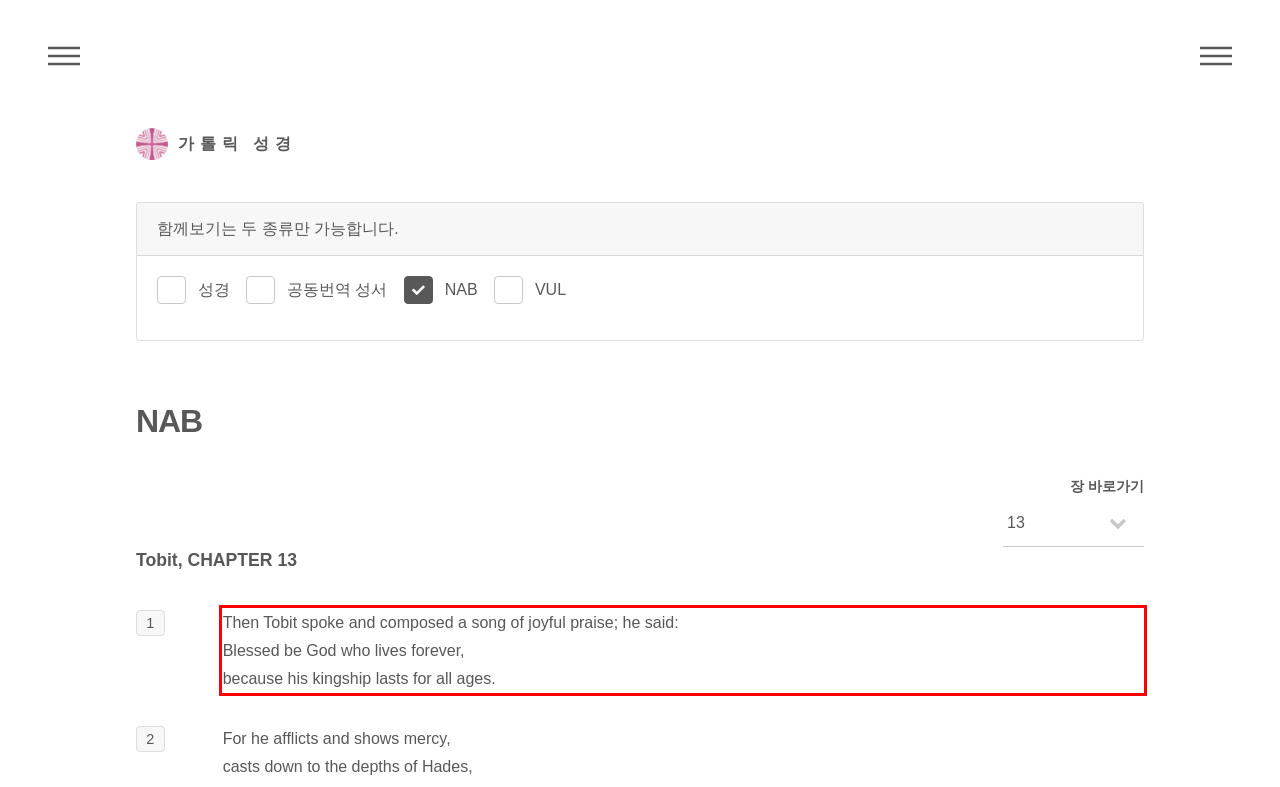You are presented with a webpage screenshot featuring a red bounding box. Perform OCR on the text inside the red bounding box and extract the content.

Then Tobit spoke and composed a song of joyful praise; he said: Blessed be God who lives forever, because his kingship lasts for all ages.